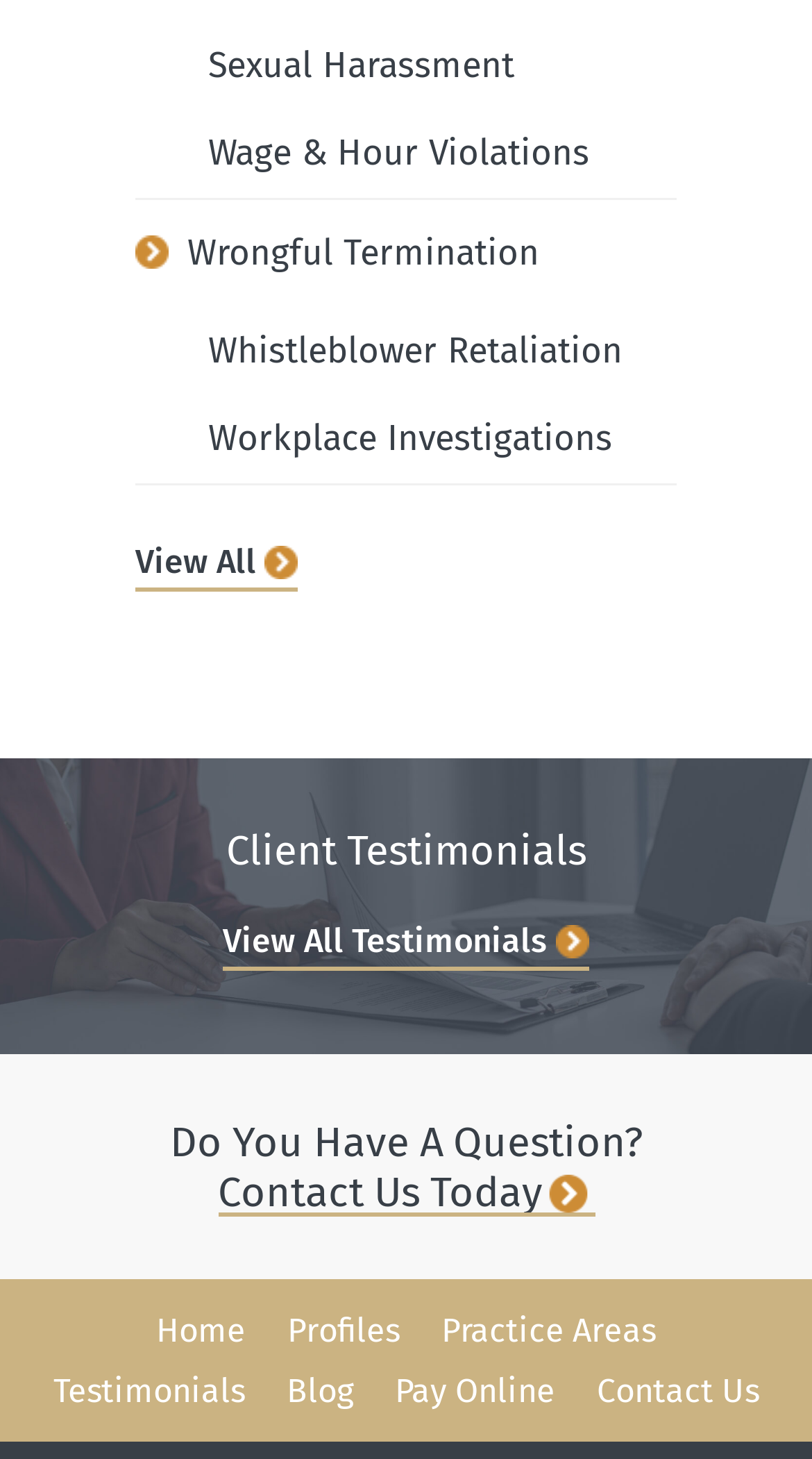Indicate the bounding box coordinates of the element that must be clicked to execute the instruction: "View All Testimonials". The coordinates should be given as four float numbers between 0 and 1, i.e., [left, top, right, bottom].

[0.274, 0.628, 0.726, 0.665]